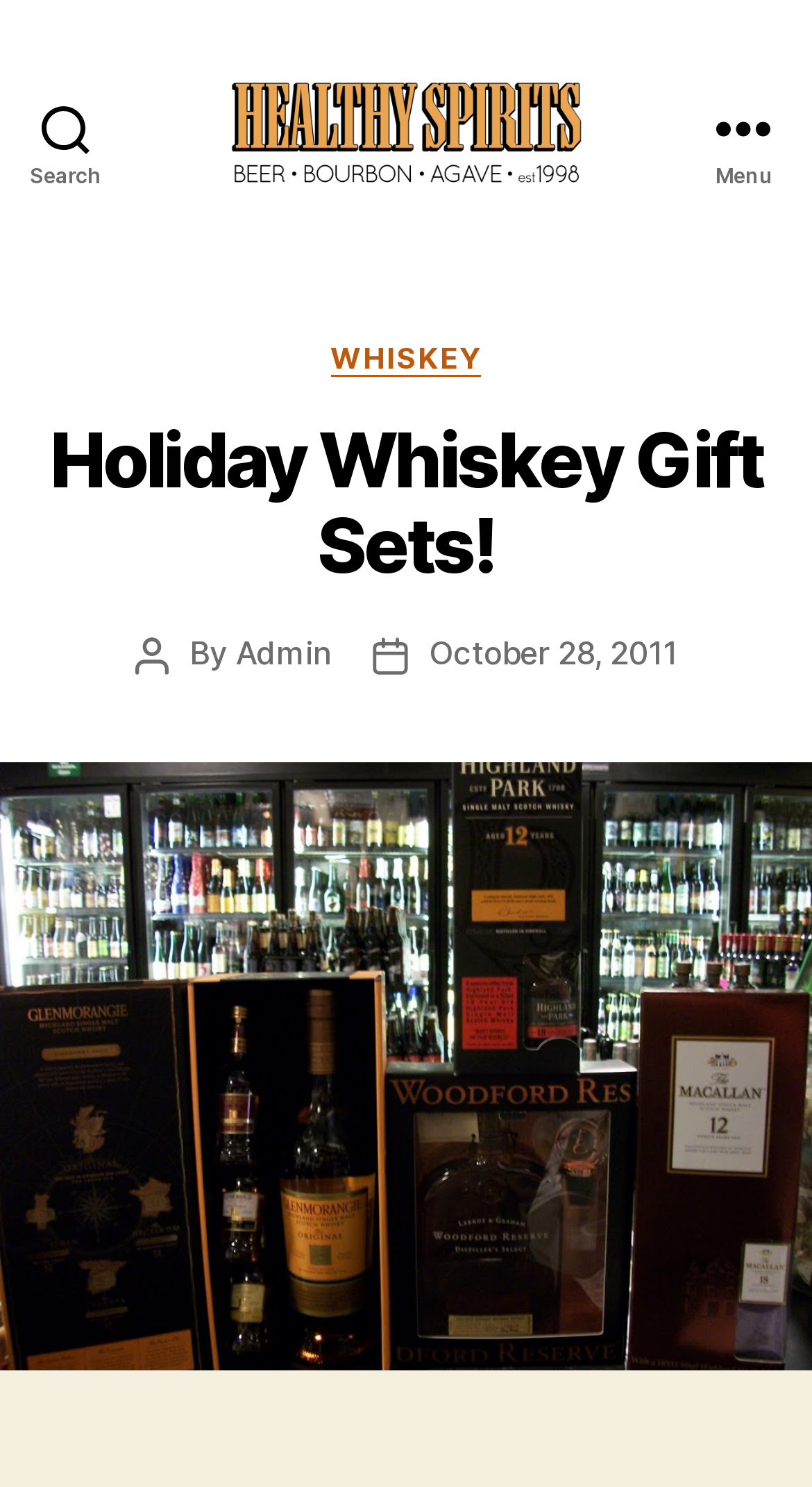What type of products are featured on this webpage?
Based on the image, answer the question with a single word or brief phrase.

Whiskey gift sets